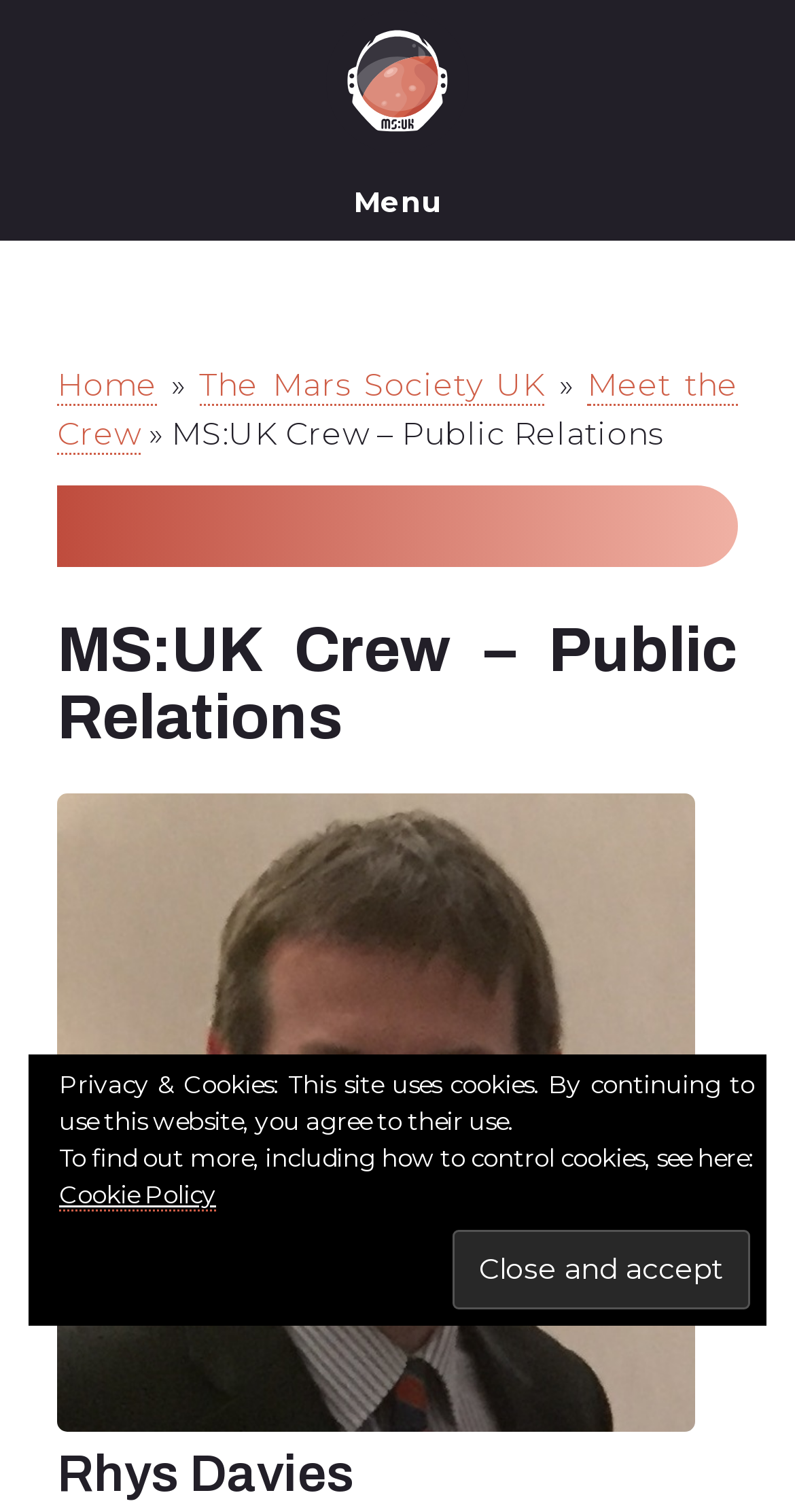What is the logo of the organization?
Please use the image to provide an in-depth answer to the question.

I identified the logo by looking at the image 'MS:UK logo' at the top of the page, which is likely the logo of the Mars Society UK organization.